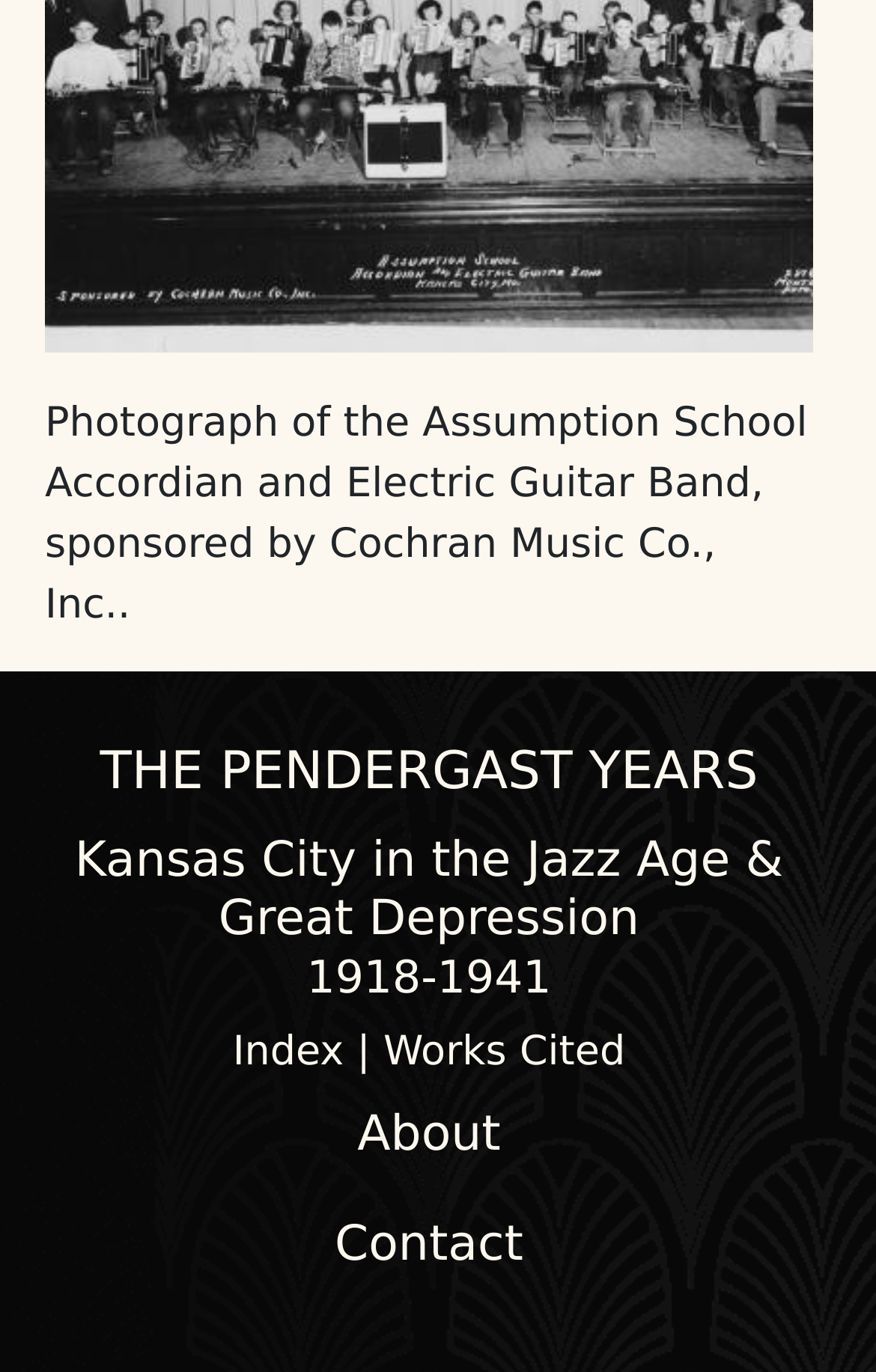Please examine the image and provide a detailed answer to the question: What is the purpose of the 'Works Cited' link?

The answer can be inferred from the context of the link 'Works Cited', which is typically used to provide a list of sources or references cited in a research or academic work.